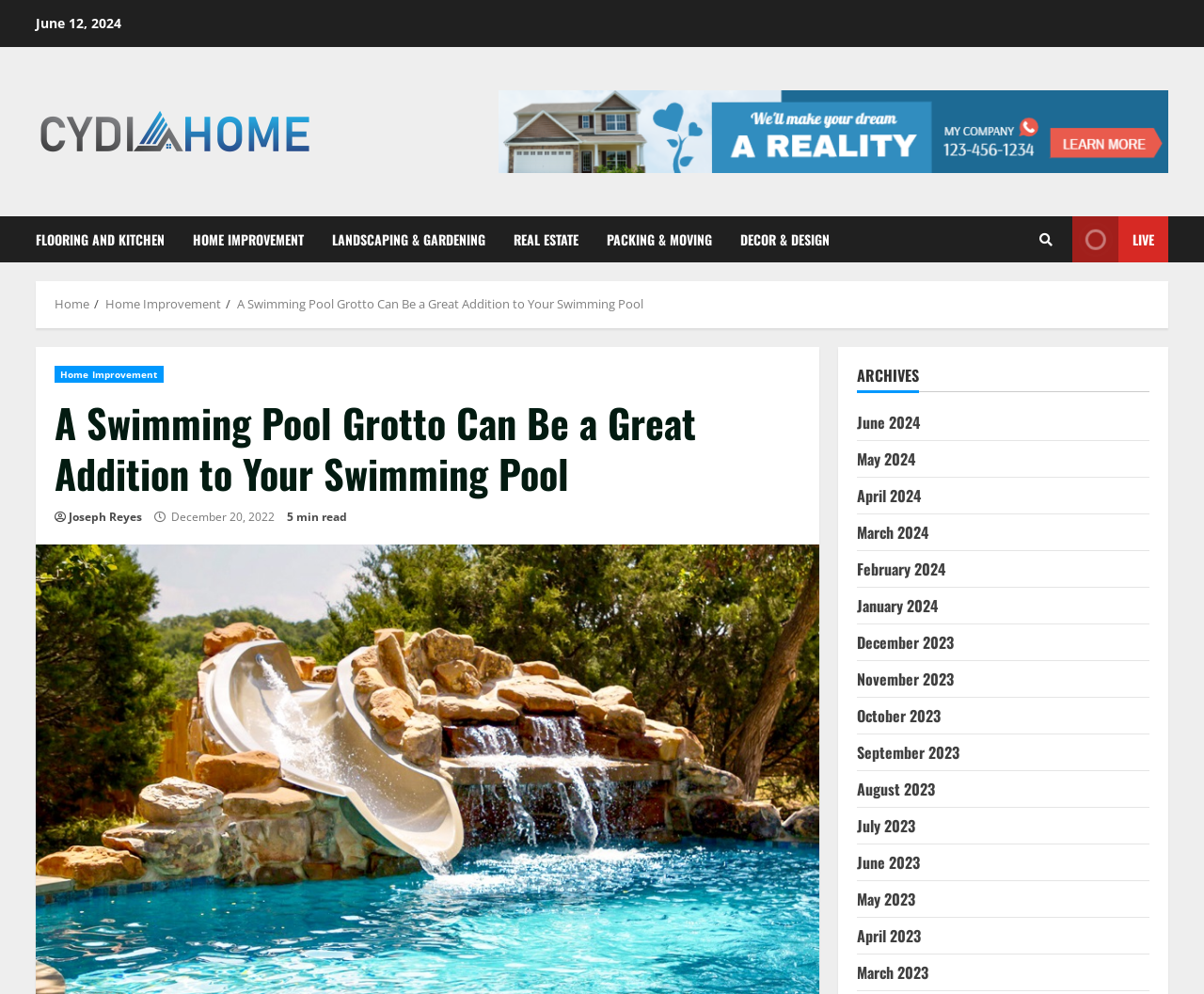Please determine the primary heading and provide its text.

A Swimming Pool Grotto Can Be a Great Addition to Your Swimming Pool